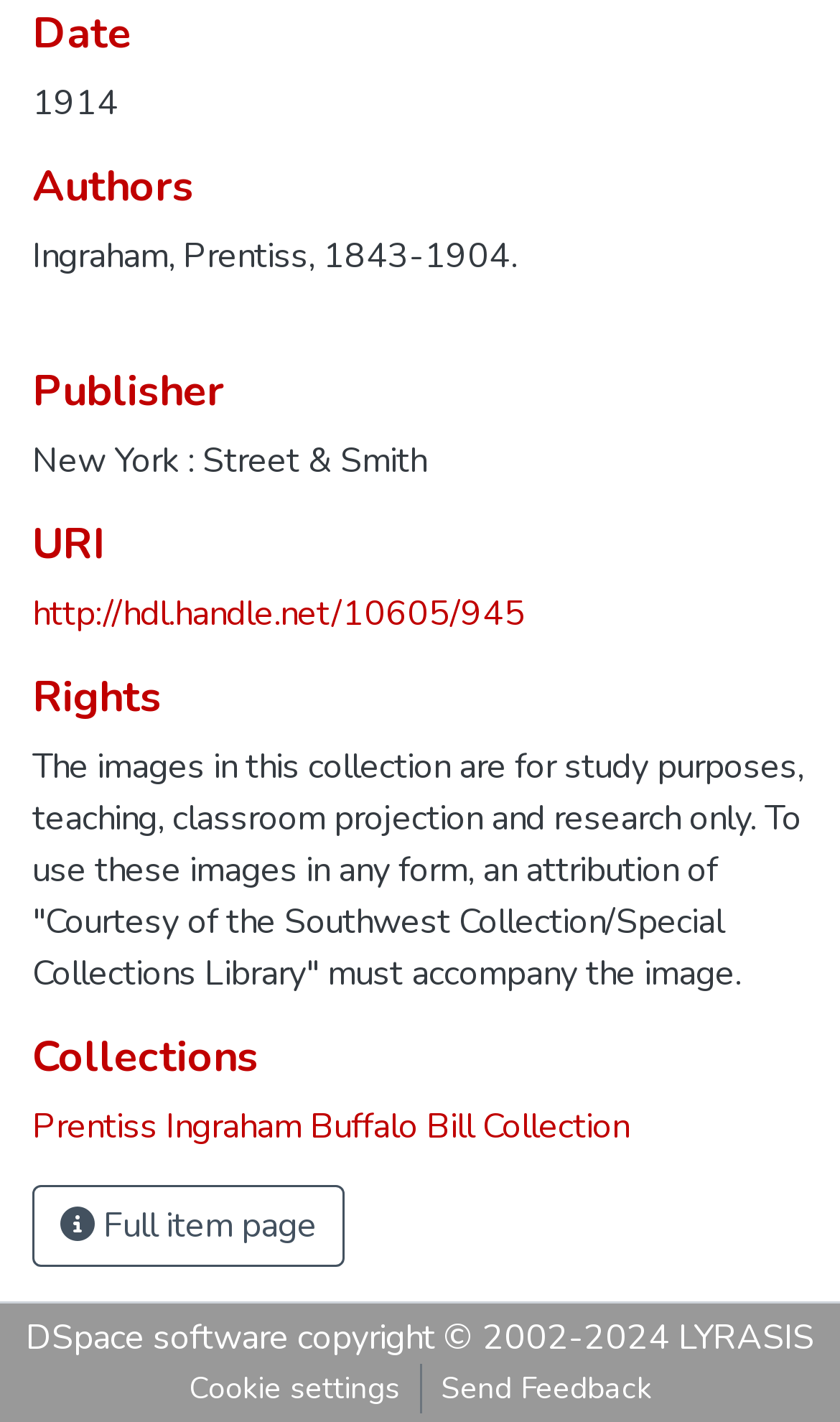Answer the question with a single word or phrase: 
What is the purpose of the images in this collection?

study purposes, teaching, classroom projection and research only